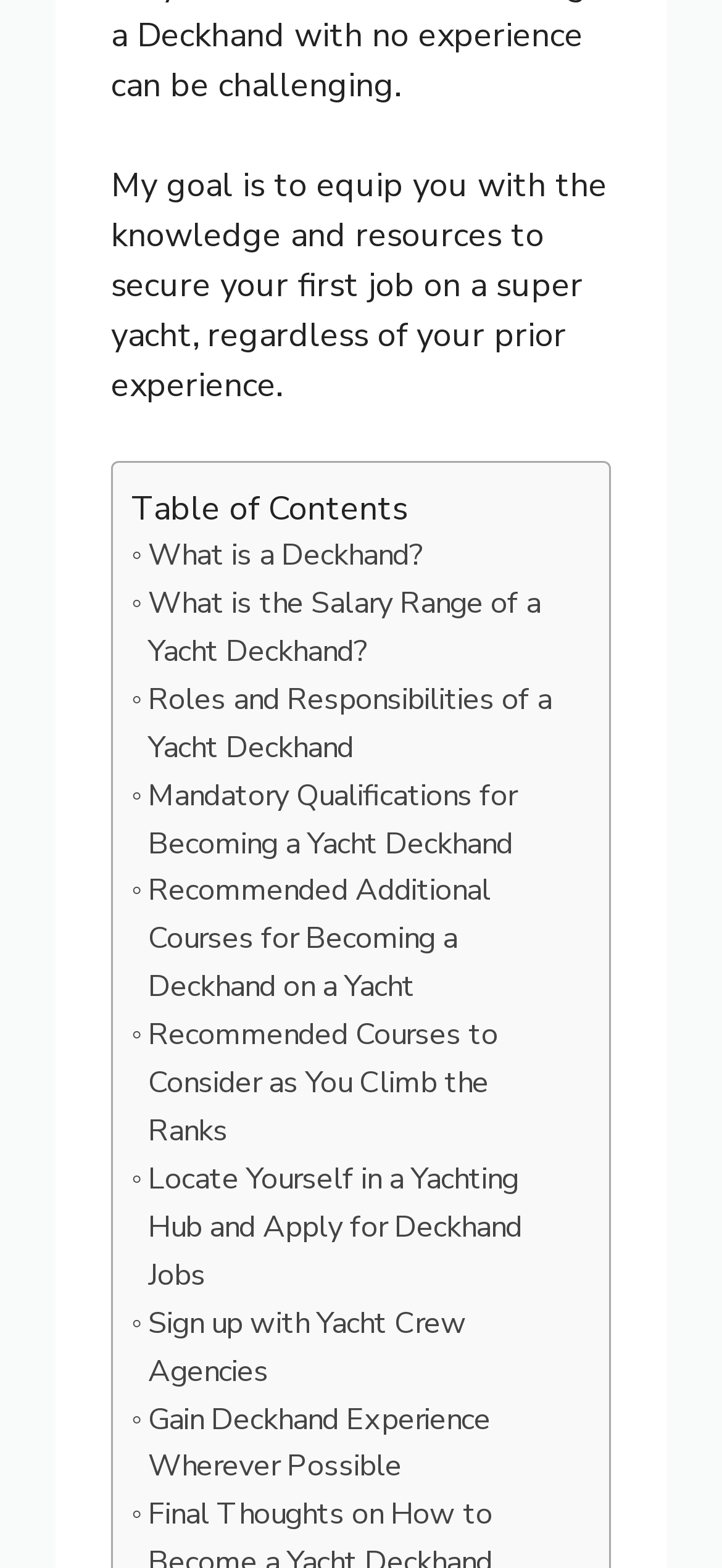Provide your answer in one word or a succinct phrase for the question: 
What is the main goal of this webpage?

Secure a job on a super yacht